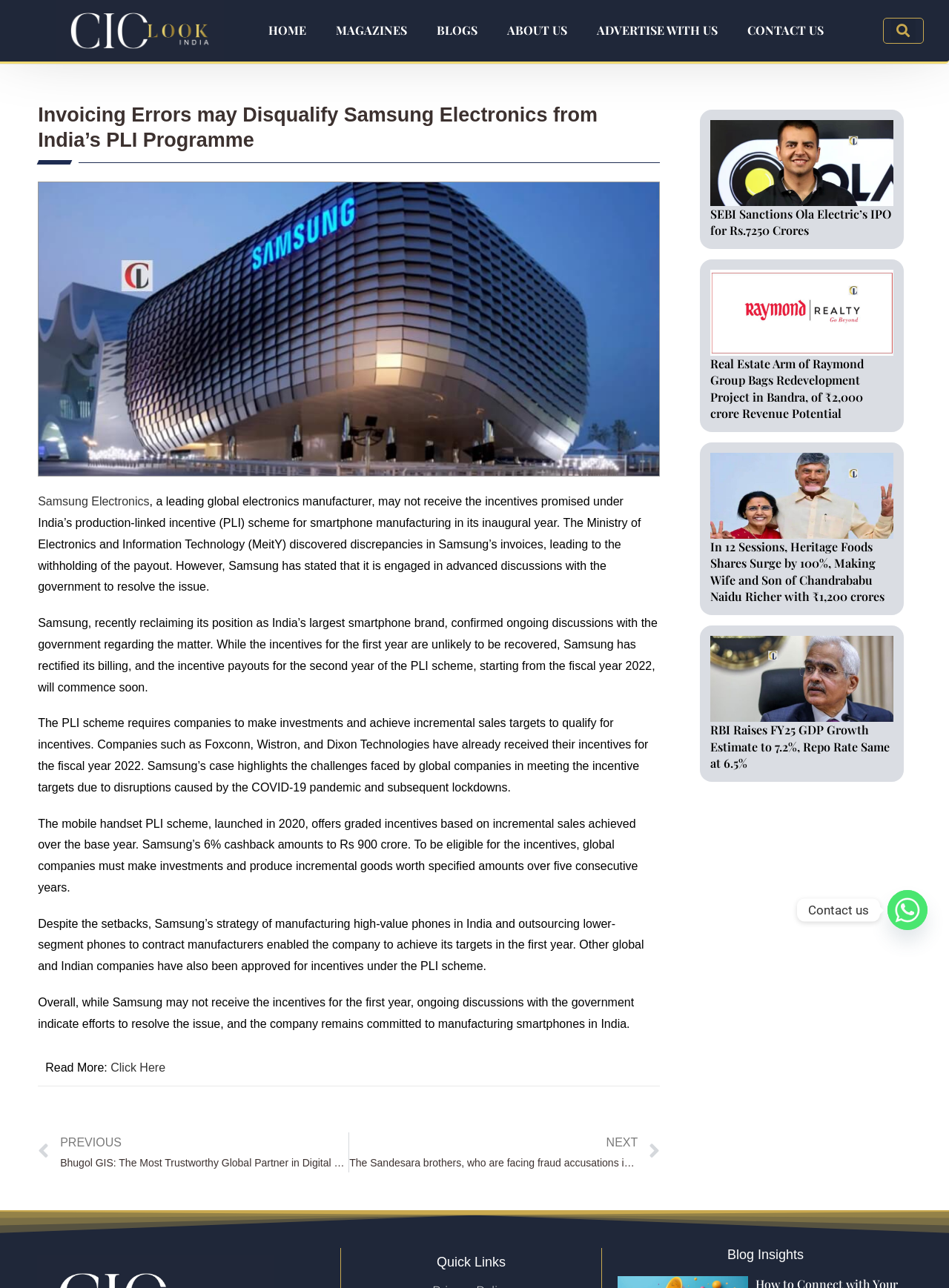Please identify the bounding box coordinates of the element's region that should be clicked to execute the following instruction: "Read more about Samsung Electronics". The bounding box coordinates must be four float numbers between 0 and 1, i.e., [left, top, right, bottom].

[0.04, 0.384, 0.157, 0.394]